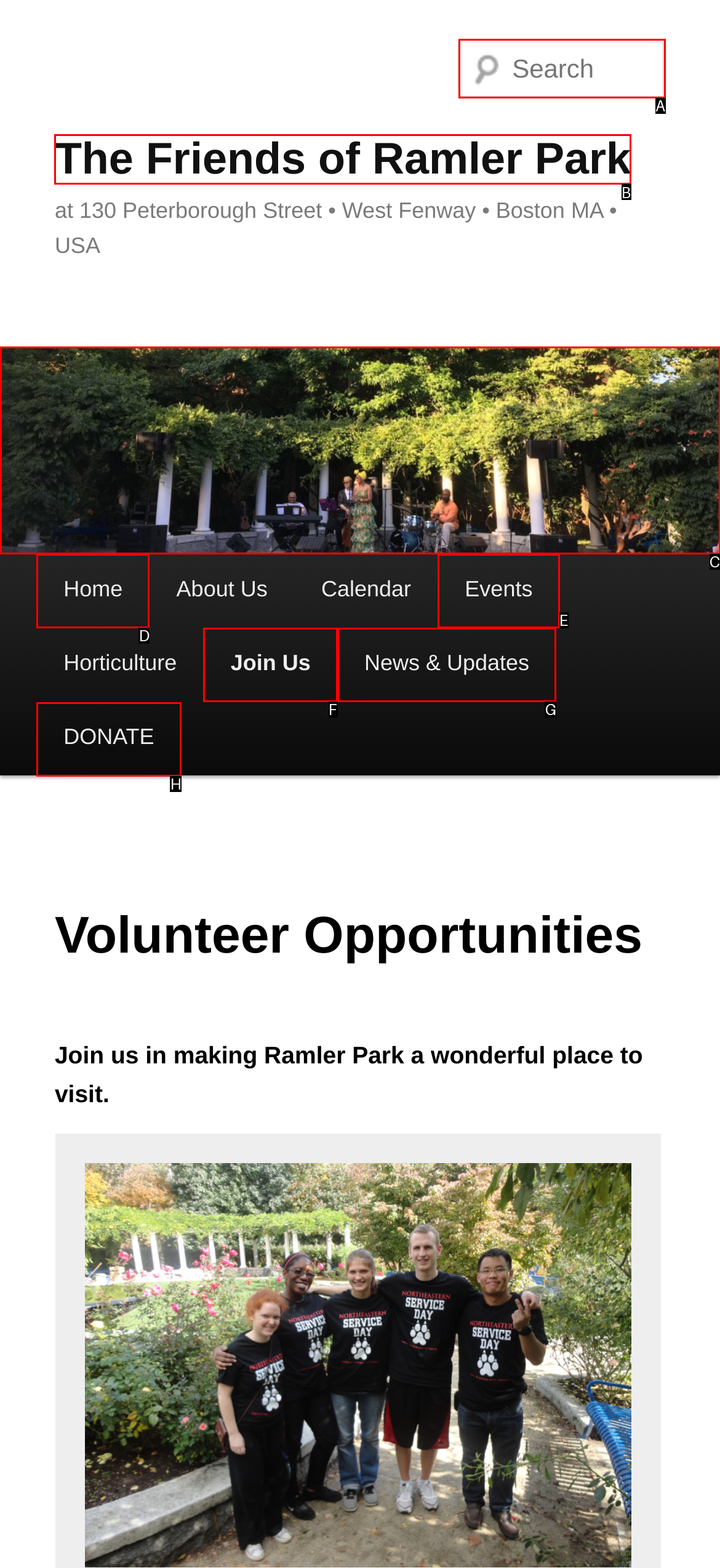Which UI element should be clicked to perform the following task: Make a donation? Answer with the corresponding letter from the choices.

H